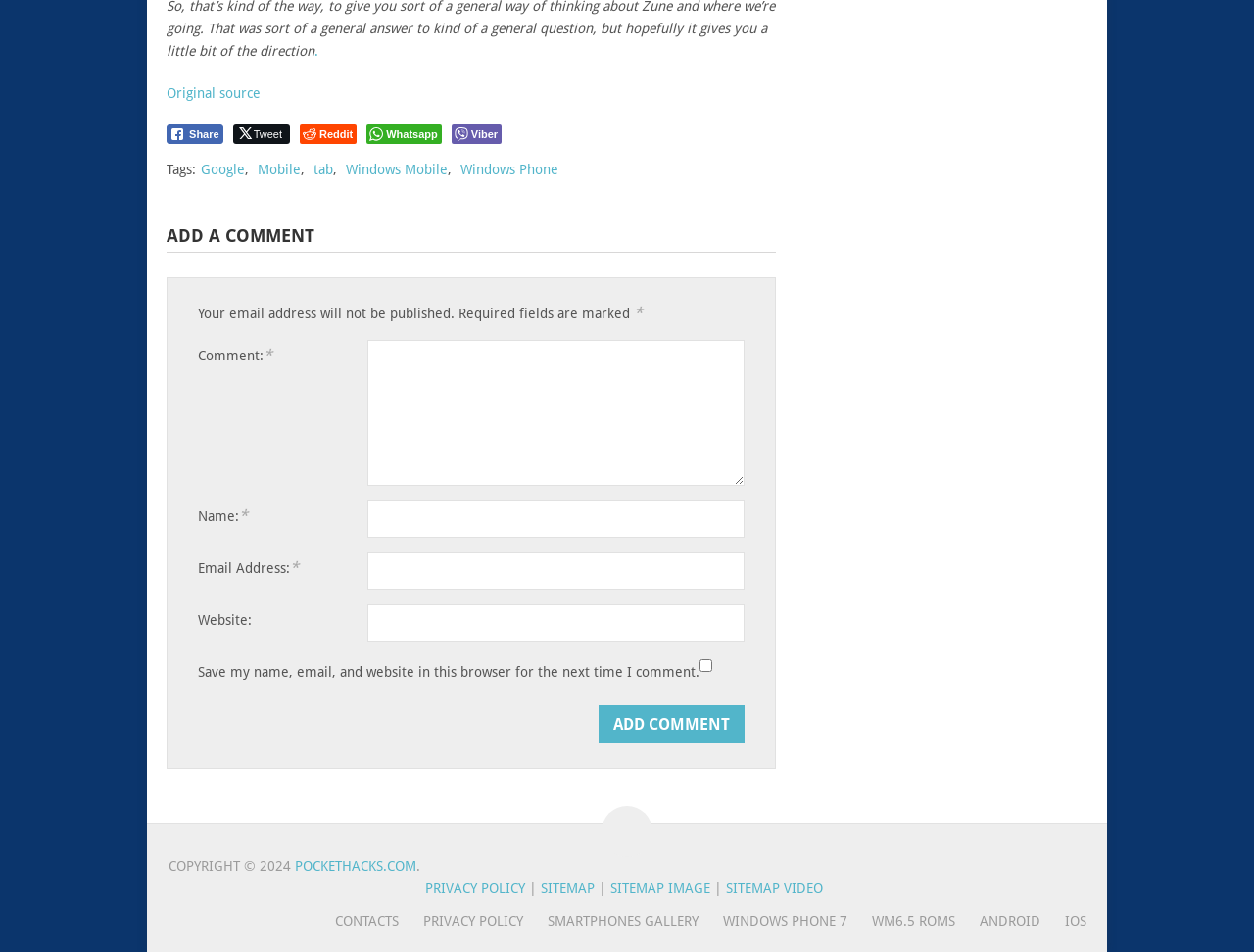Provide the bounding box coordinates of the UI element that matches the description: "Privacy Policy".

[0.318, 0.959, 0.418, 0.975]